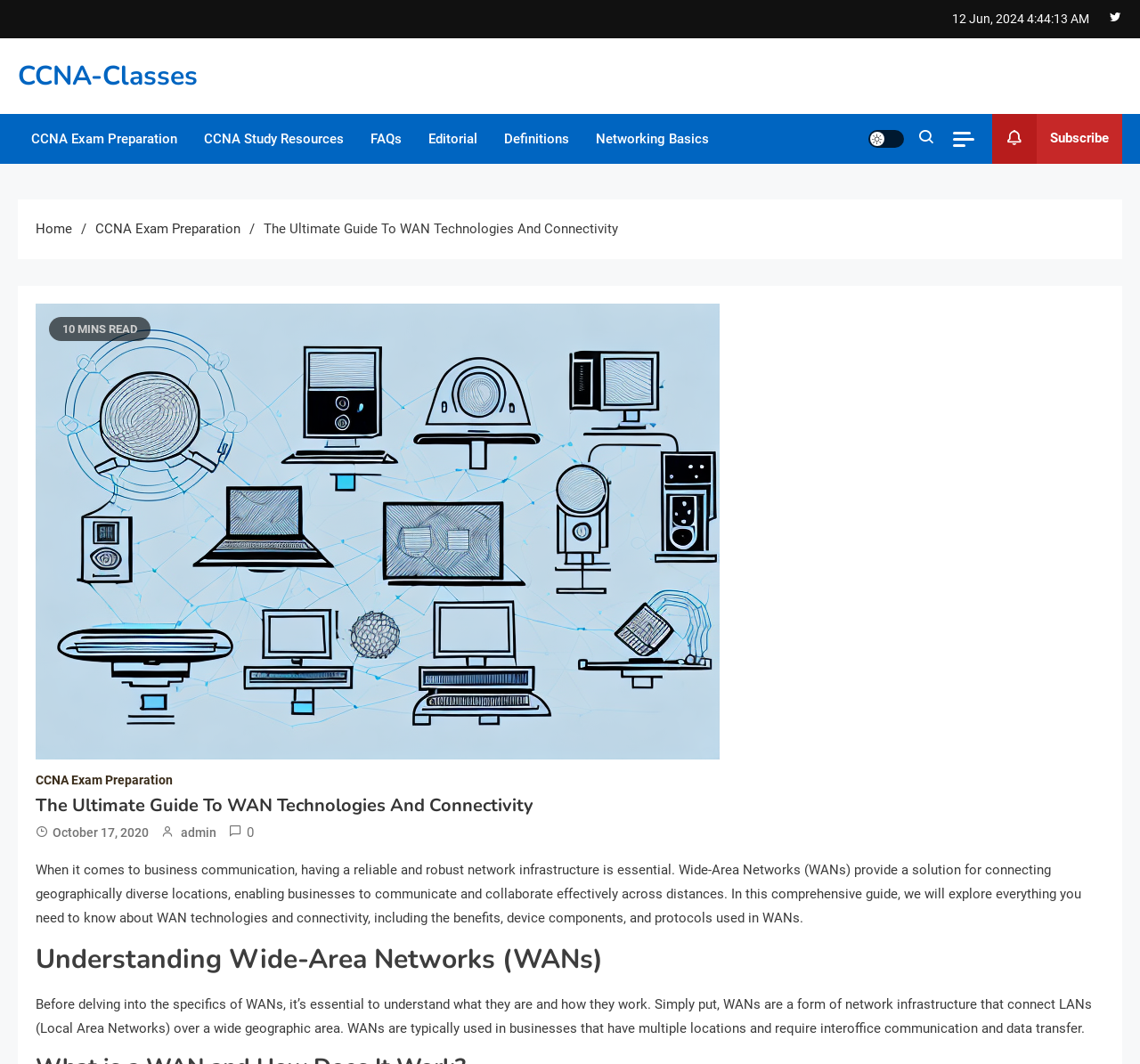Determine the bounding box coordinates for the clickable element required to fulfill the instruction: "Go to the Home page". Provide the coordinates as four float numbers between 0 and 1, i.e., [left, top, right, bottom].

[0.031, 0.208, 0.063, 0.223]